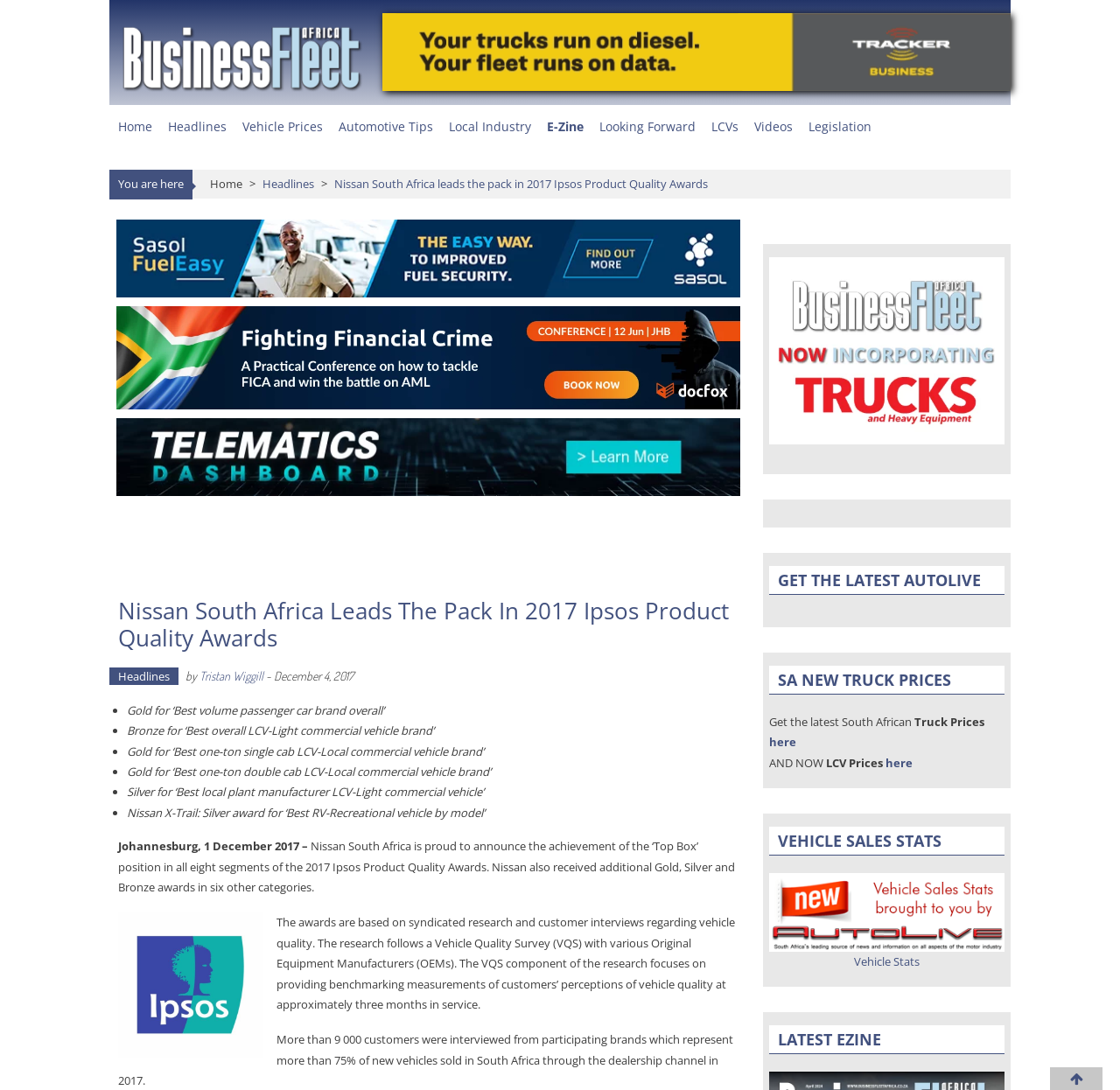Extract the primary headline from the webpage and present its text.

Business Fleet Africa